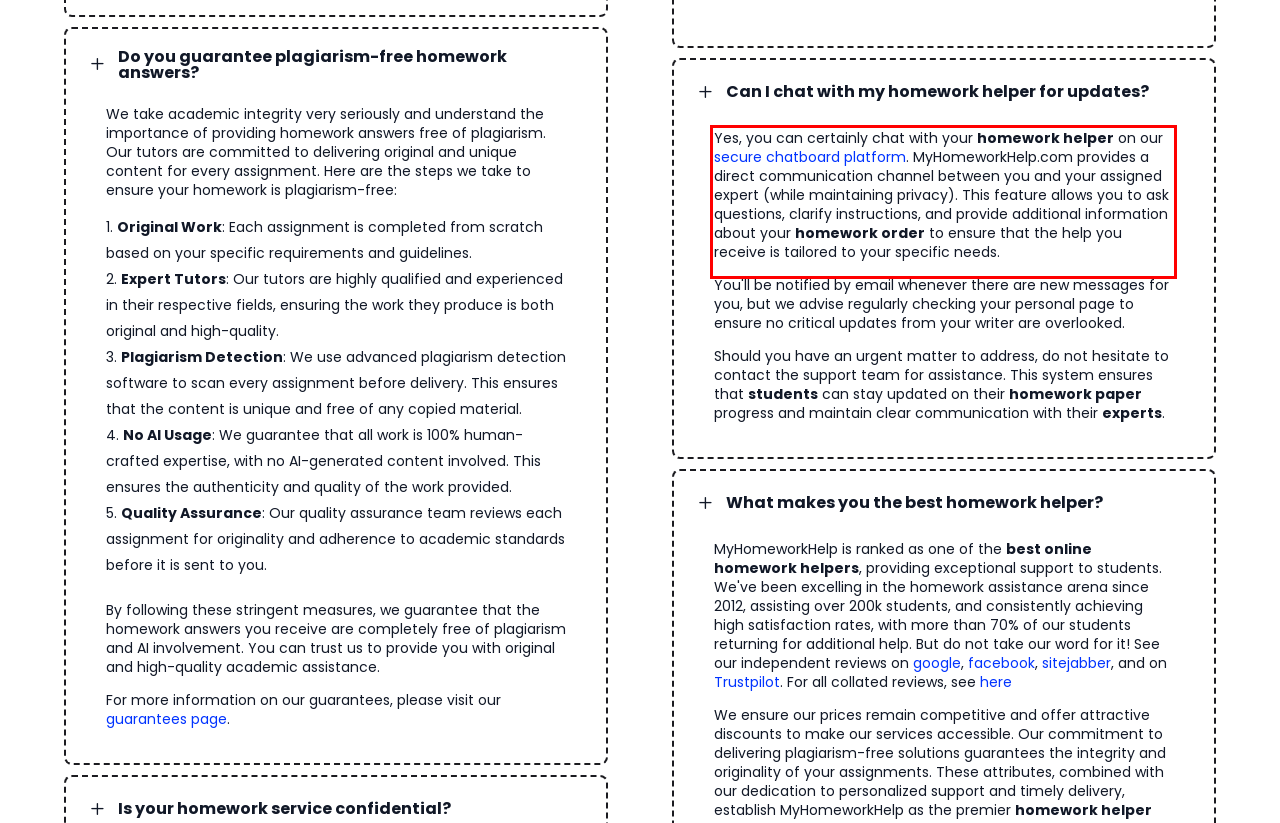You are given a screenshot with a red rectangle. Identify and extract the text within this red bounding box using OCR.

Yes, you can certainly chat with your homework helper on our secure chatboard platform. MyHomeworkHelp.com provides a direct communication channel between you and your assigned expert (while maintaining privacy). This feature allows you to ask questions, clarify instructions, and provide additional information about your homework order to ensure that the help you receive is tailored to your specific needs.